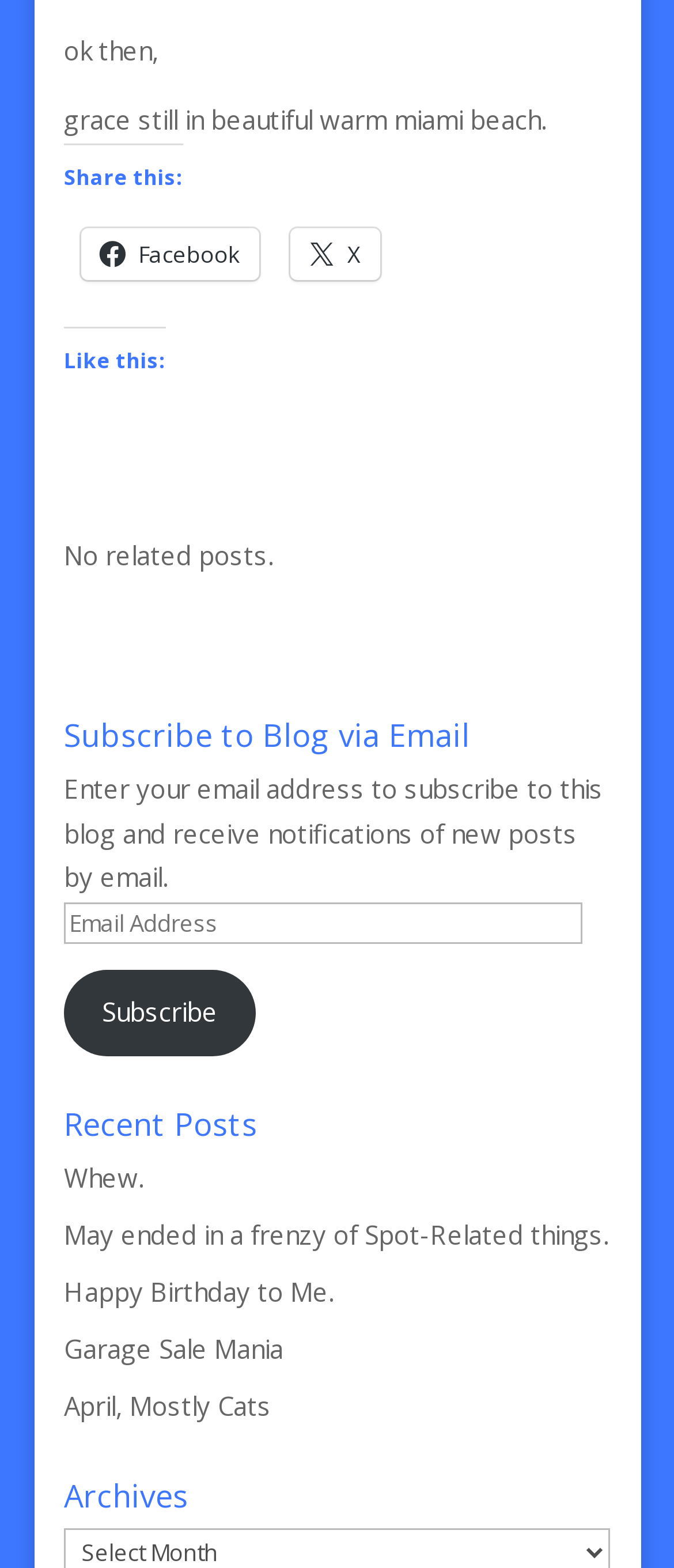Give a one-word or phrase response to the following question: How can users subscribe to the blog?

Enter email address and click Subscribe